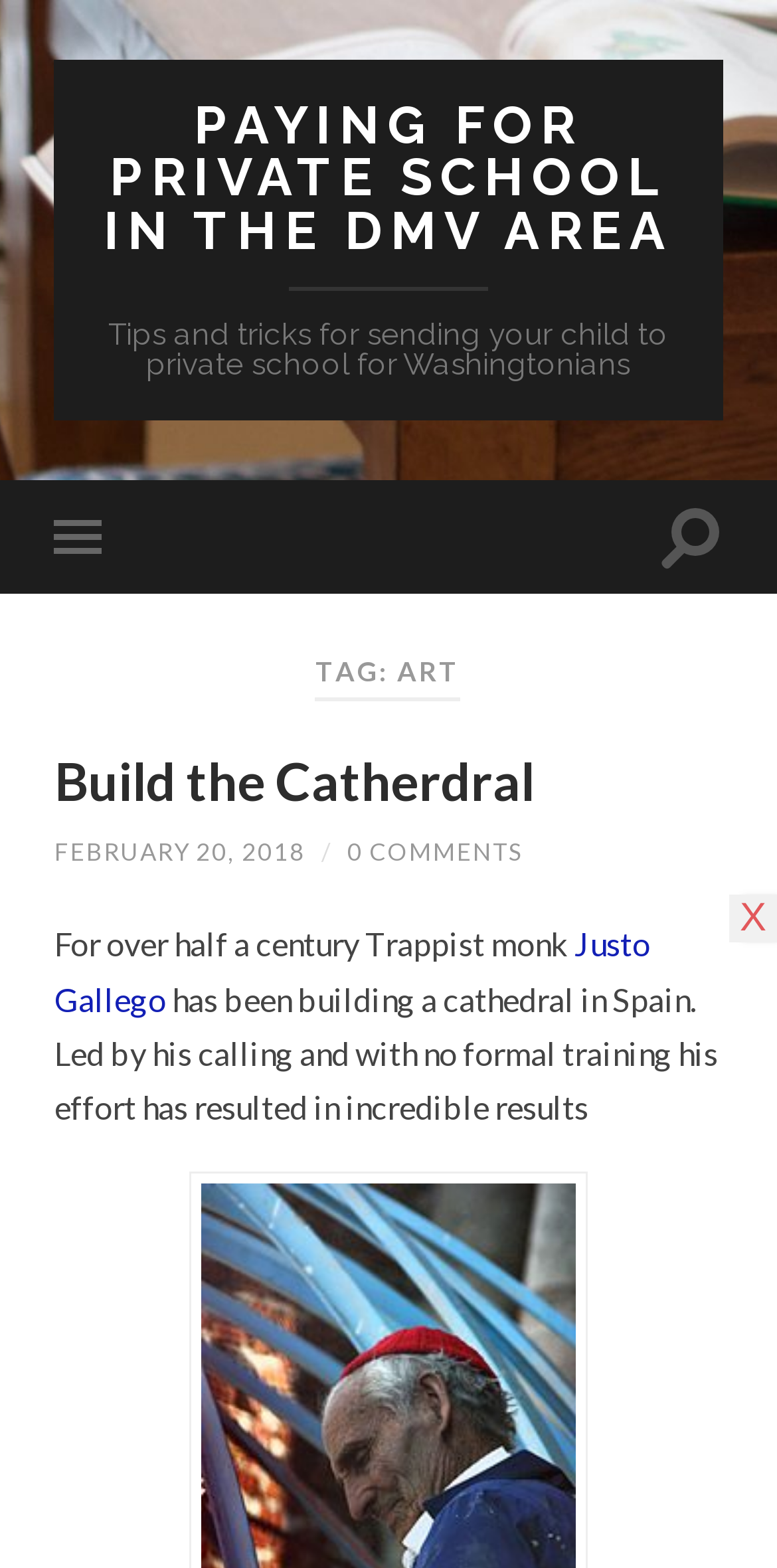Examine the image and give a thorough answer to the following question:
What is the title of the first article?

The first article's title can be found in the heading element with the text 'PAYING FOR PRIVATE SCHOOL IN THE DMV AREA', which is located at the top of the webpage.